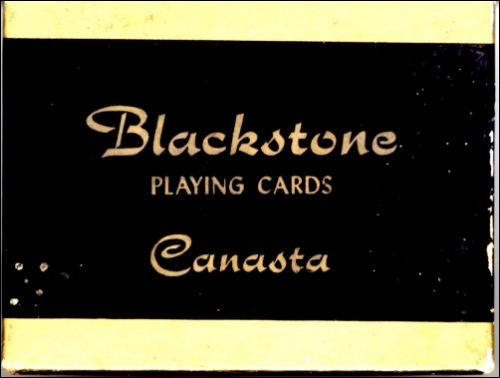What is the color scheme of the box's design?
Please use the visual content to give a single word or phrase answer.

black and gold